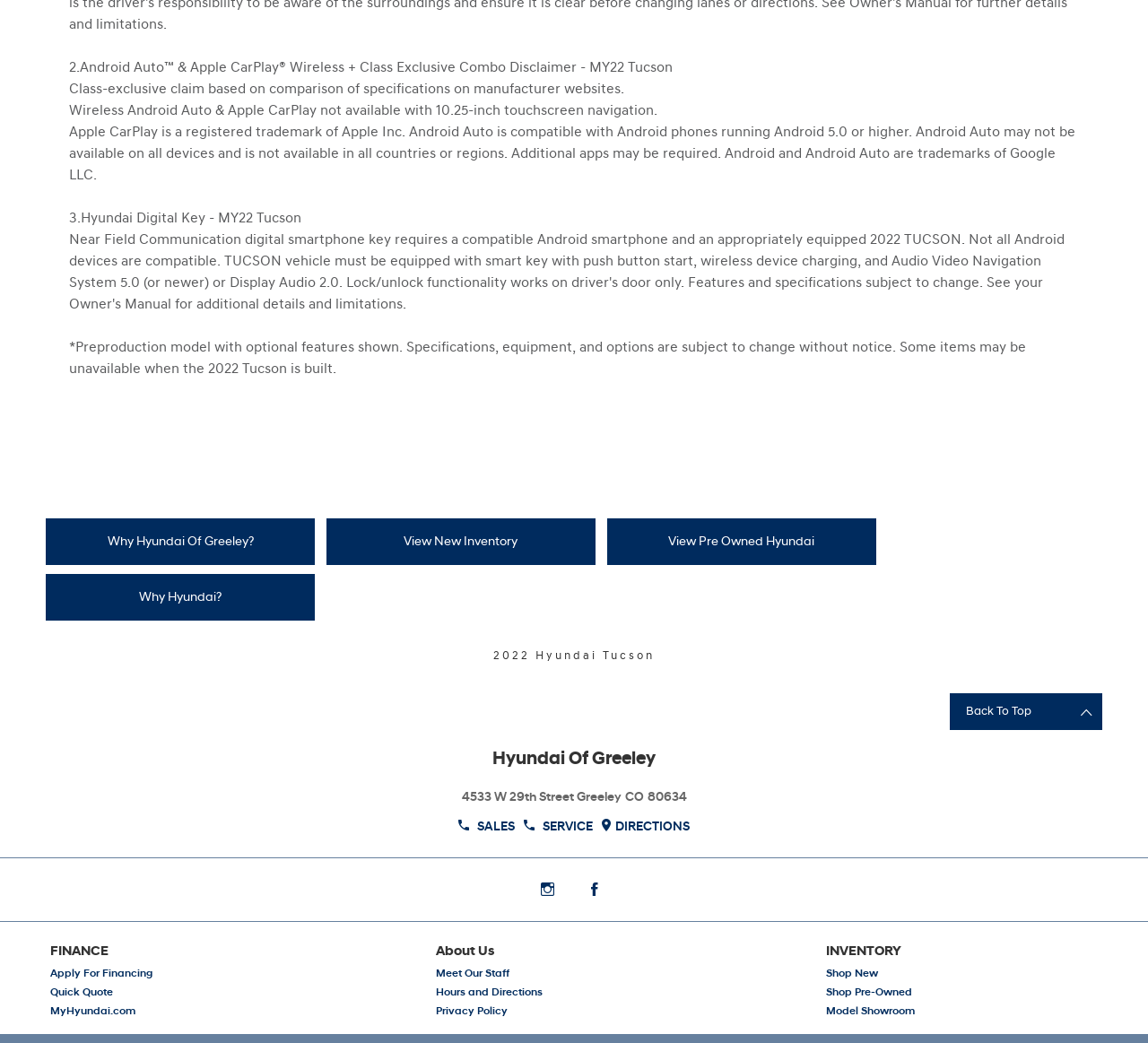Given the description: "Apply For Financing", determine the bounding box coordinates of the UI element. The coordinates should be formatted as four float numbers between 0 and 1, [left, top, right, bottom].

[0.043, 0.926, 0.278, 0.942]